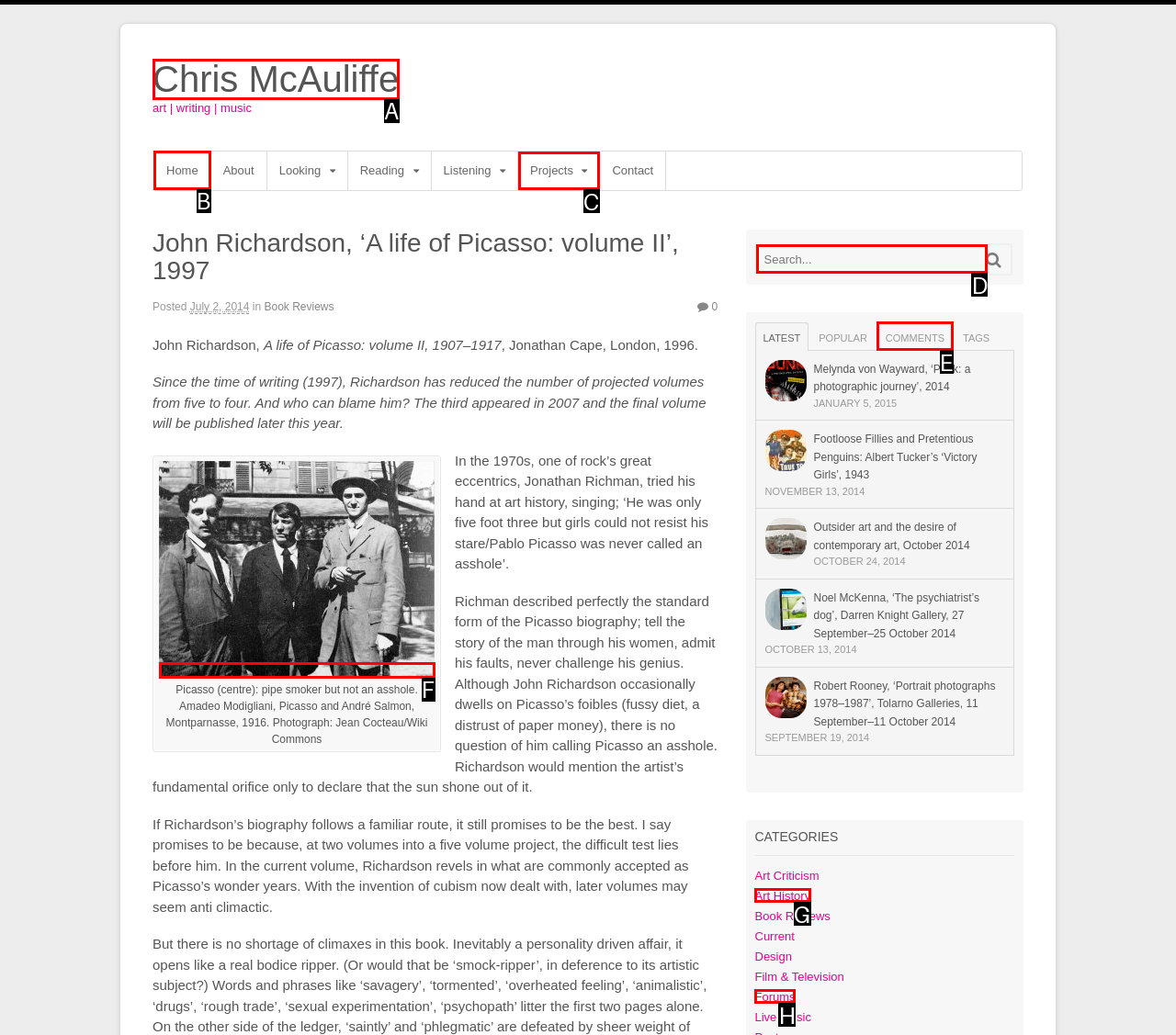Identify the correct UI element to click for this instruction: Click on 'Stay Classy Black Car Service'
Respond with the appropriate option's letter from the provided choices directly.

None